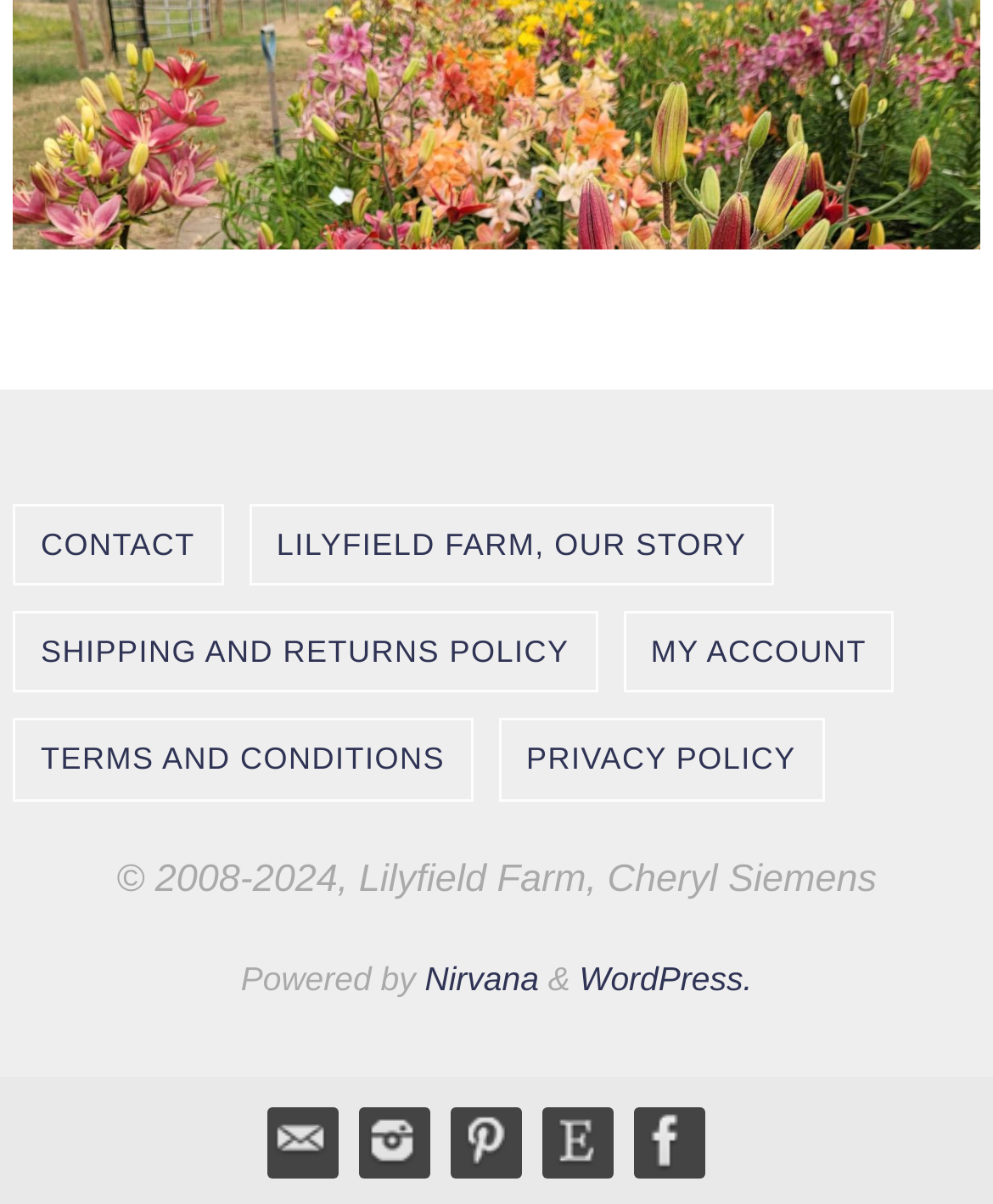Carefully examine the image and provide an in-depth answer to the question: Who is the owner of the farm?

The owner of the farm can be found in the StaticText '© 2008-2024, Lilyfield Farm, Cheryl Siemens' at the bottom of the webpage, which indicates that Cheryl Siemens is the owner of Lilyfield Farm.